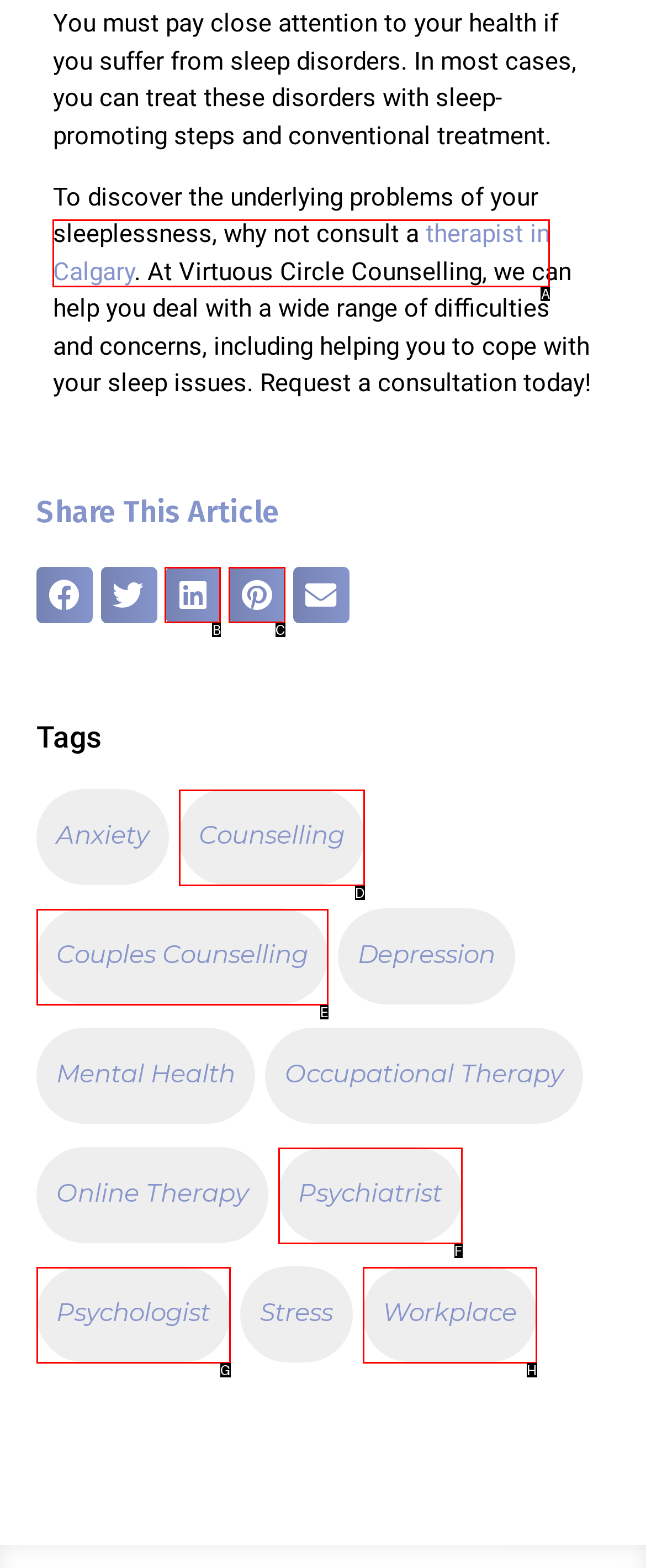Tell me the letter of the correct UI element to click for this instruction: Consult a therapist in Calgary. Answer with the letter only.

A